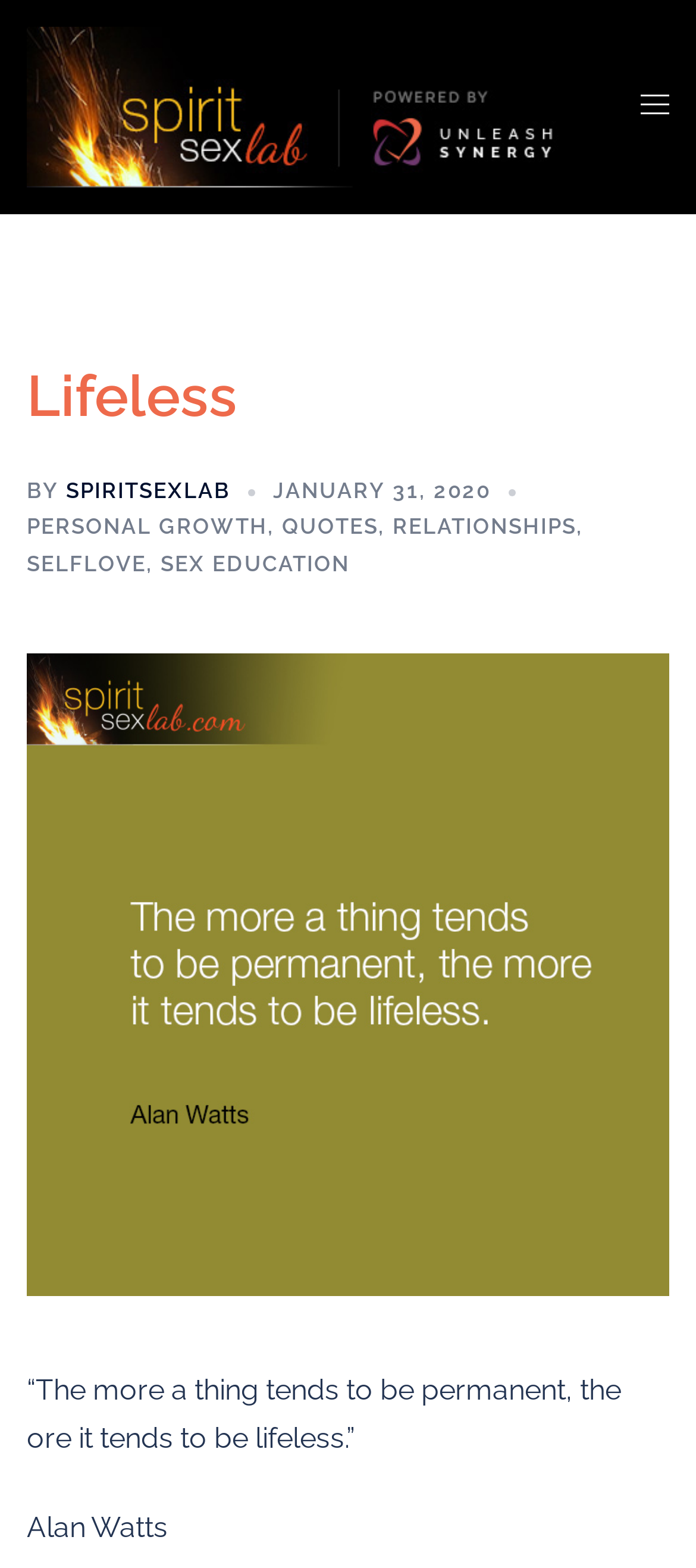Determine the bounding box coordinates of the section to be clicked to follow the instruction: "Read the quote by Alan Watts". The coordinates should be given as four float numbers between 0 and 1, formatted as [left, top, right, bottom].

[0.038, 0.875, 0.892, 0.927]